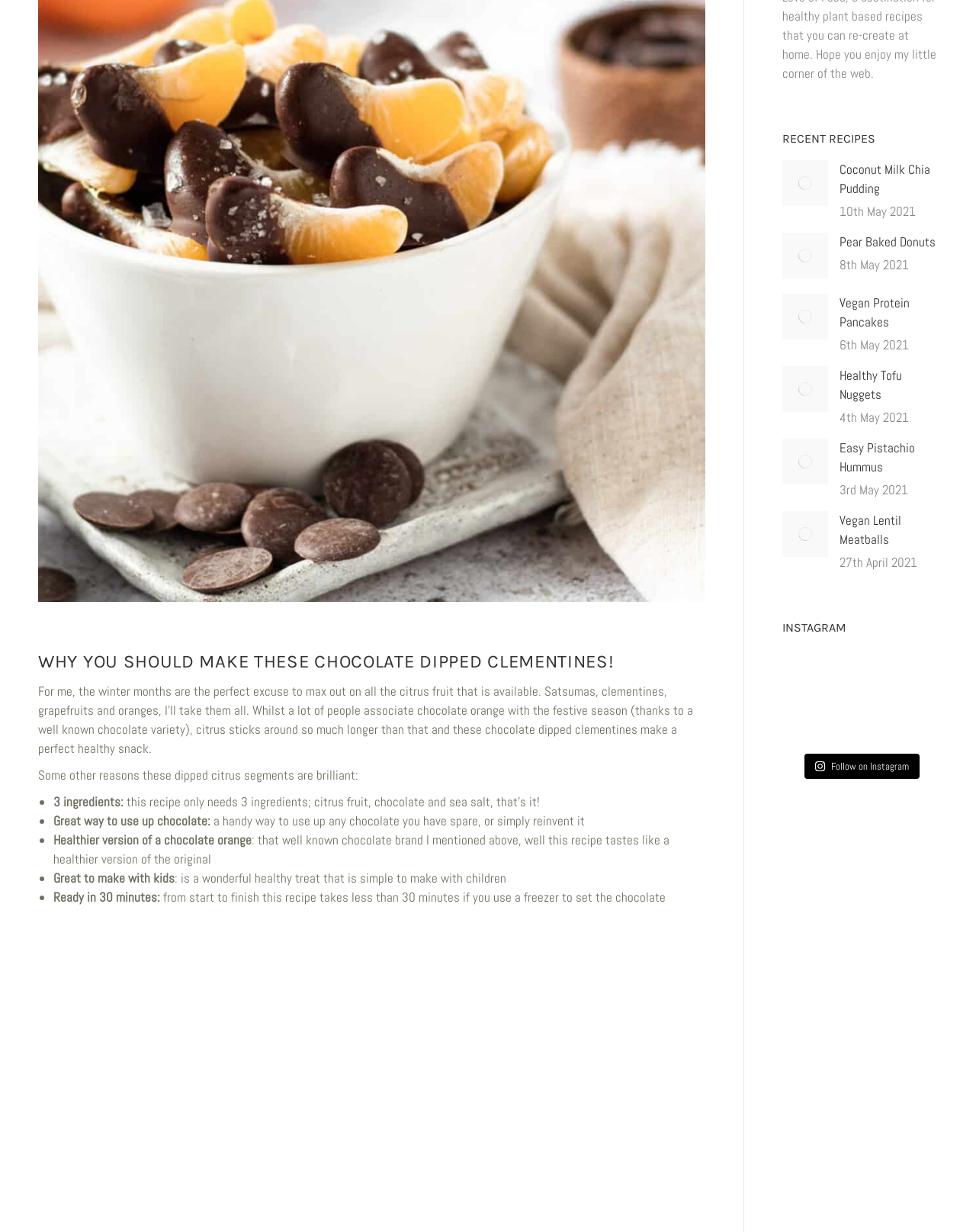Determine the bounding box coordinates in the format (top-left x, top-left y, bottom-right x, bottom-right y). Ensure all values are floating point numbers between 0 and 1. Identify the bounding box of the UI element described by: Sabado

None